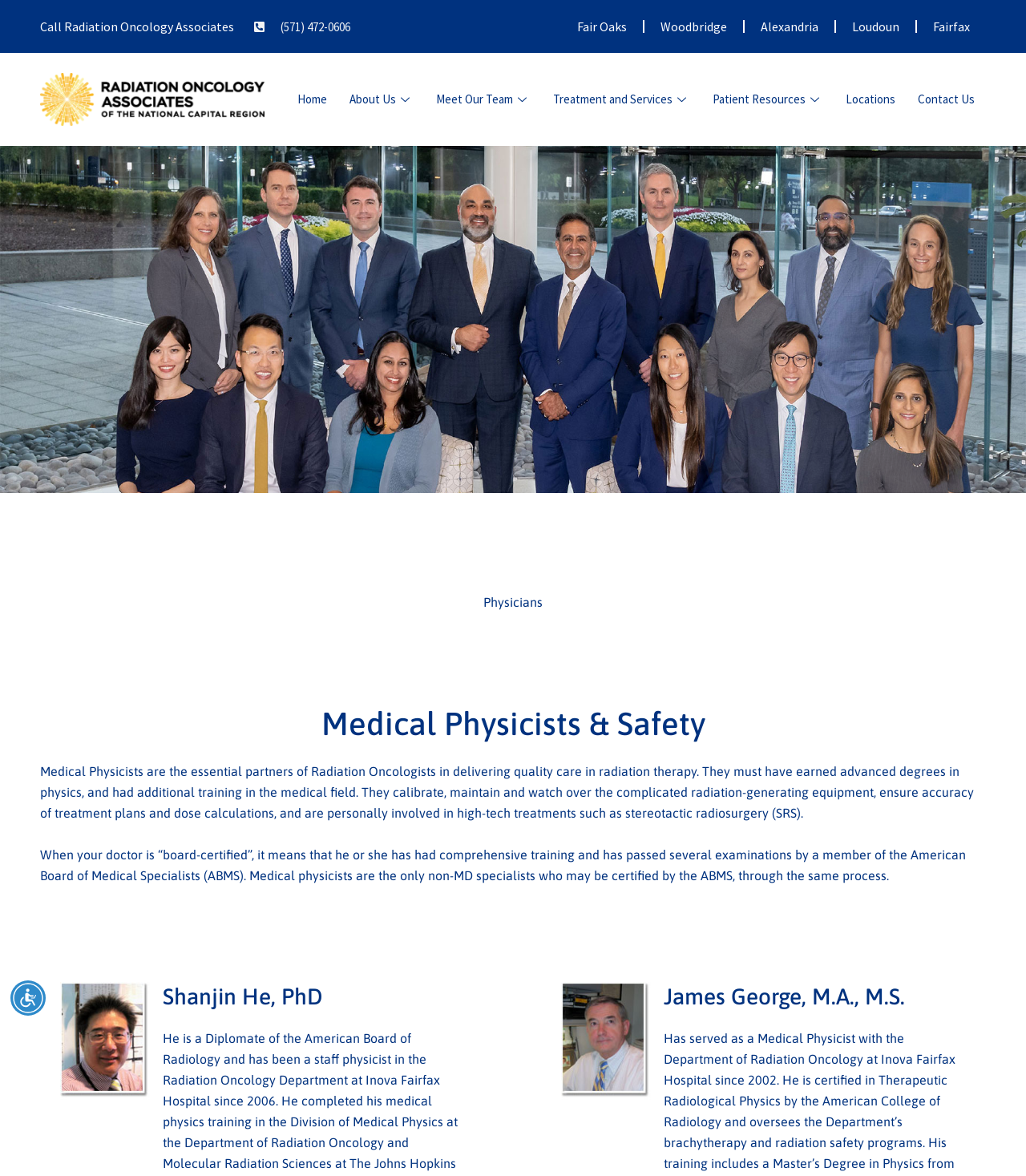How many locations are listed on the webpage?
Please provide a detailed and comprehensive answer to the question.

I counted the number of link elements with location names, which are 'Fair Oaks', 'Woodbridge', 'Alexandria', 'Loudoun', and 'Fairfax'. These links are located at the top of the page, below the 'Call Radiation Oncology Associates' text.